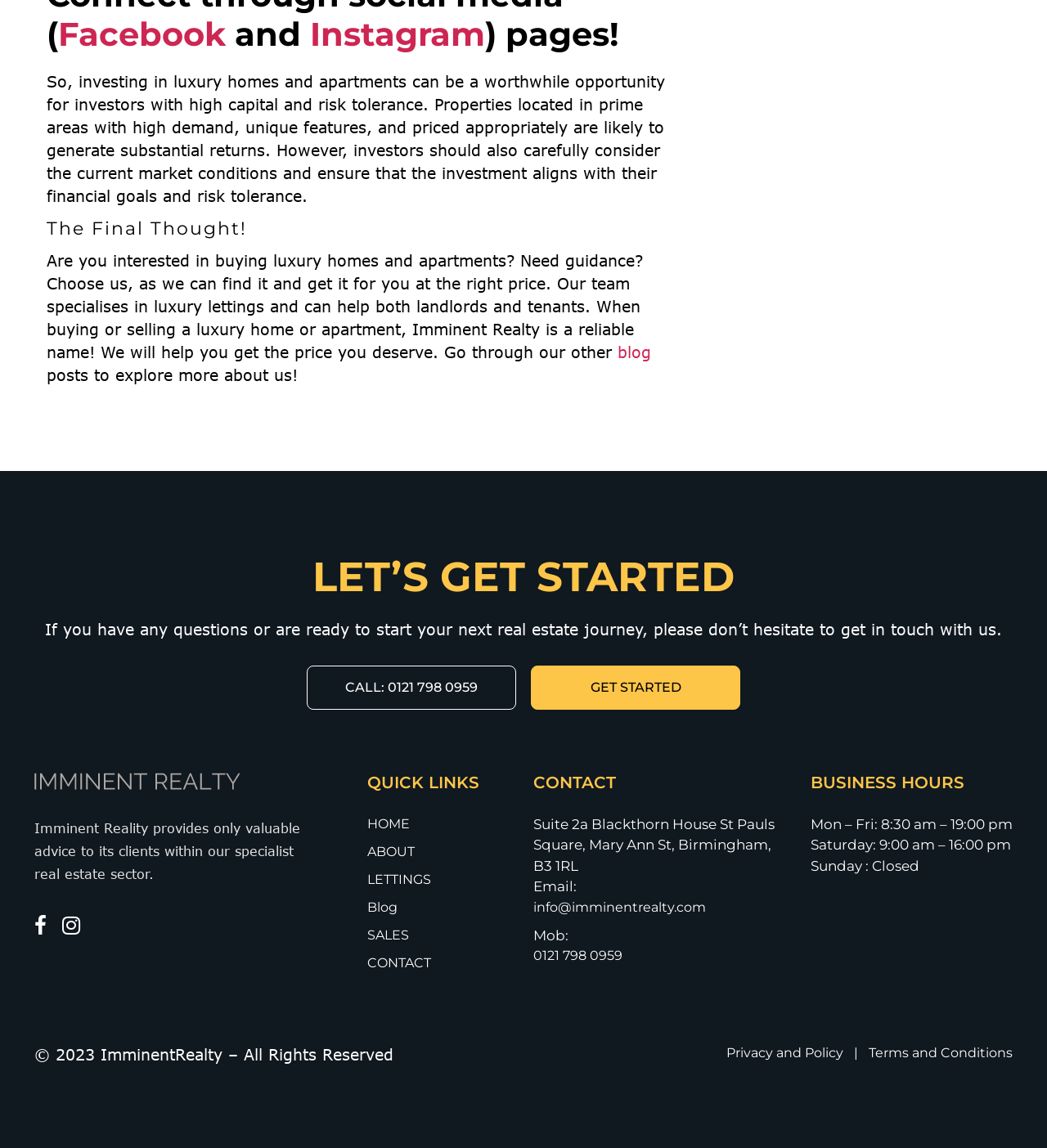Can you determine the bounding box coordinates of the area that needs to be clicked to fulfill the following instruction: "View blog posts"?

[0.59, 0.298, 0.622, 0.315]